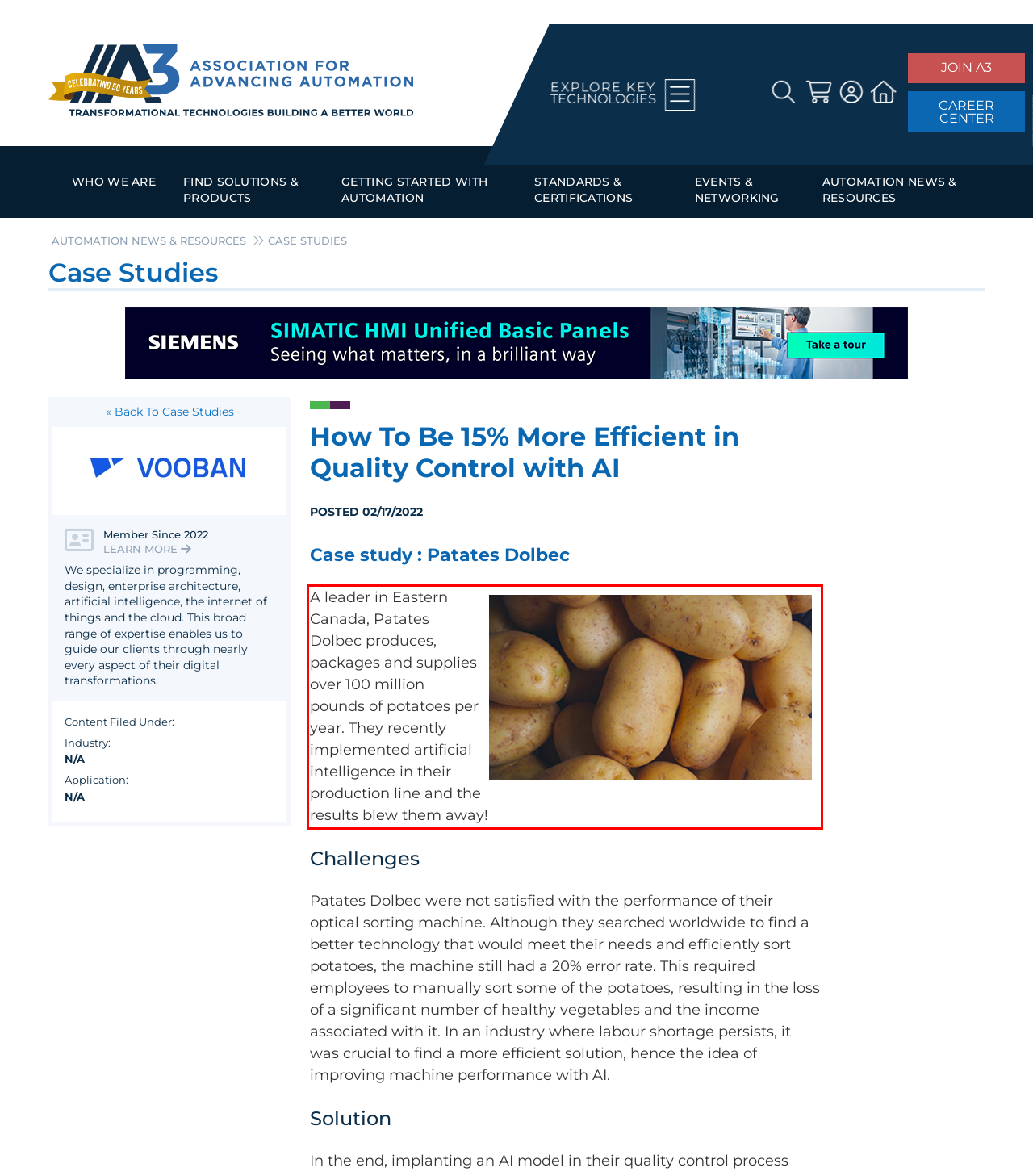Please perform OCR on the text content within the red bounding box that is highlighted in the provided webpage screenshot.

A leader in Eastern Canada, Patates Dolbec produces, packages and supplies over 100 million pounds of potatoes per year. They recently implemented artificial intelligence in their production line and the results blew them away!